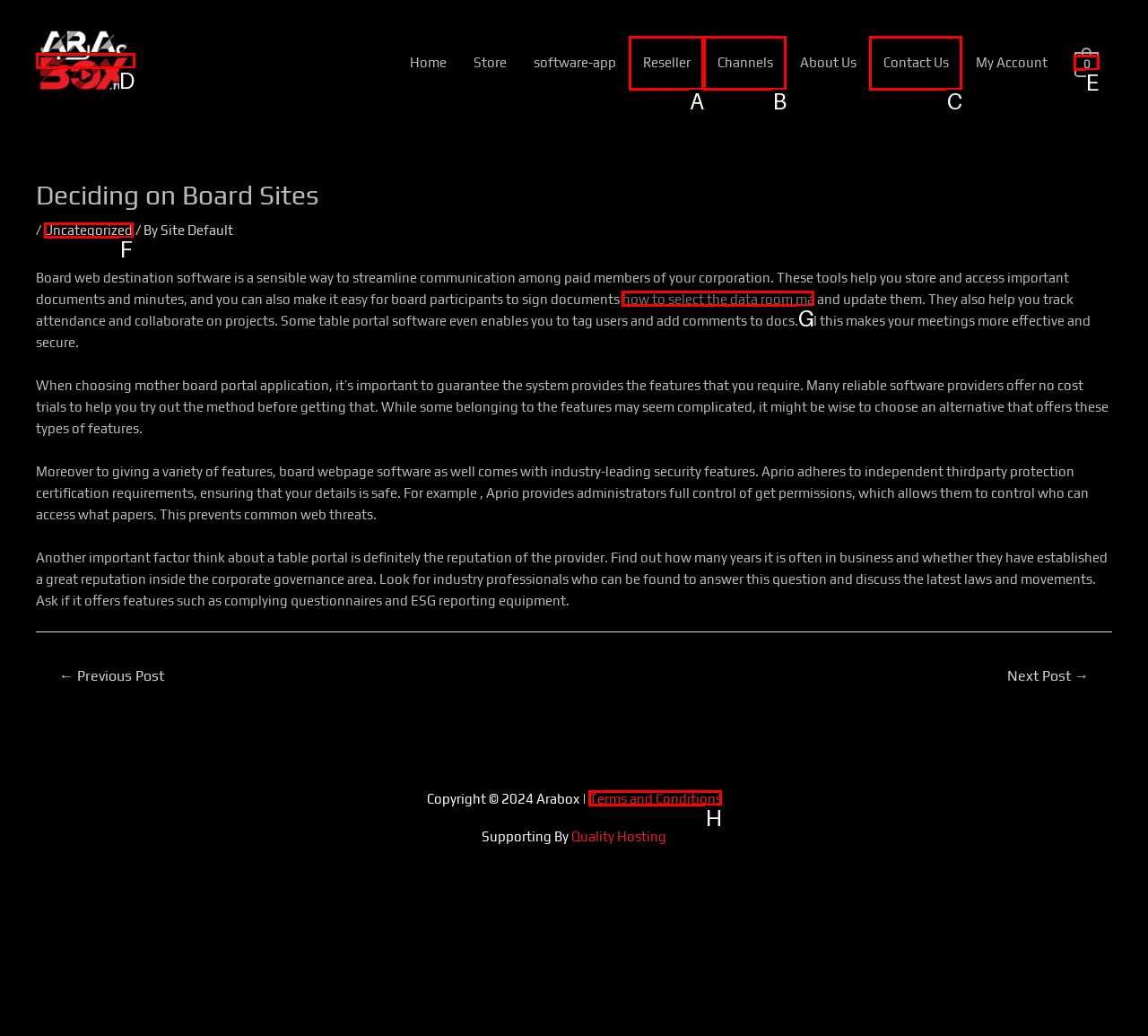Identify the correct UI element to click for the following task: Learn how to select the data room Choose the option's letter based on the given choices.

G